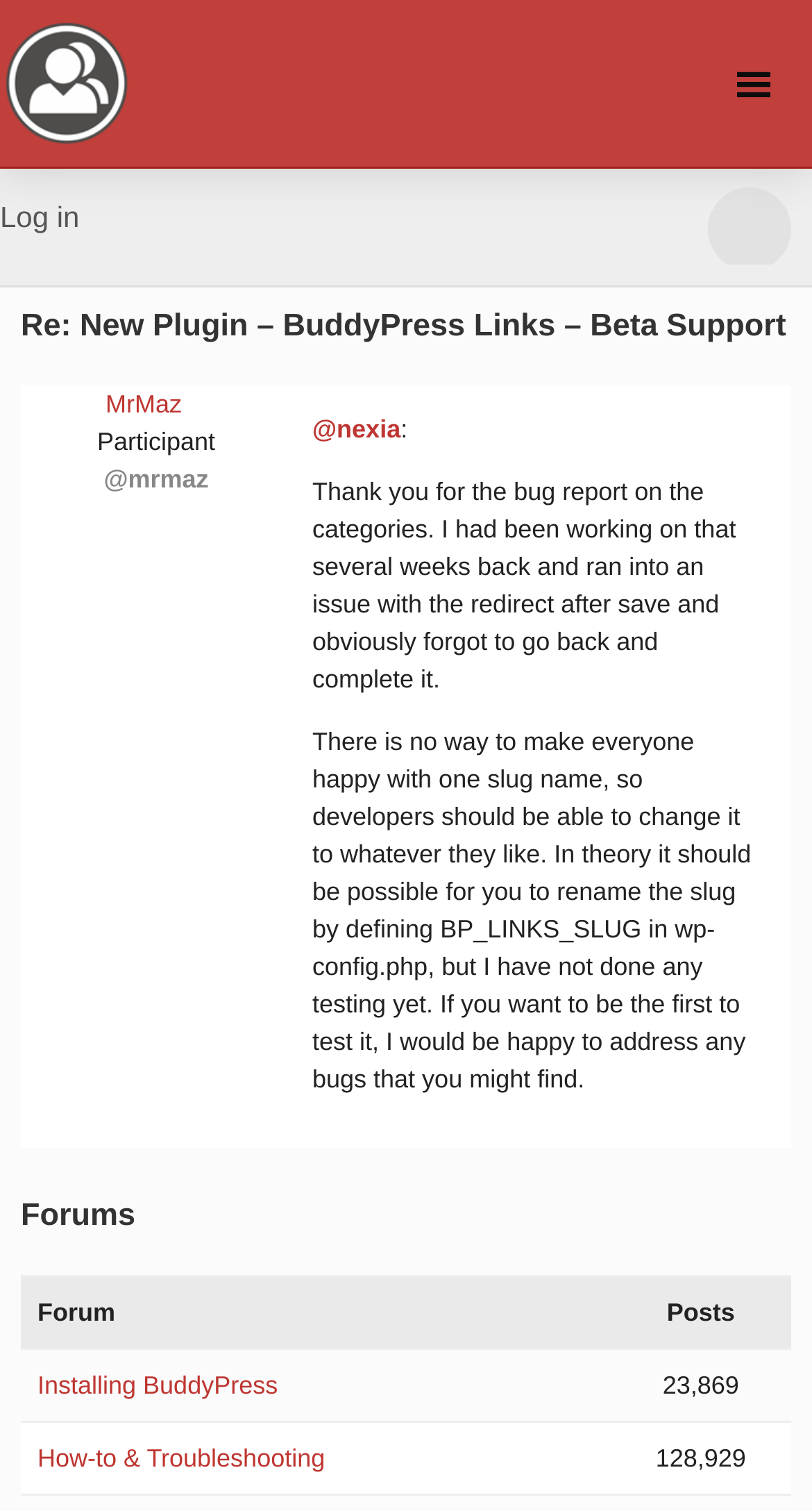Bounding box coordinates are specified in the format (top-left x, top-left y, bottom-right x, bottom-right y). All values are floating point numbers bounded between 0 and 1. Please provide the bounding box coordinate of the region this sentence describes: Log in

[0.0, 0.112, 0.098, 0.175]